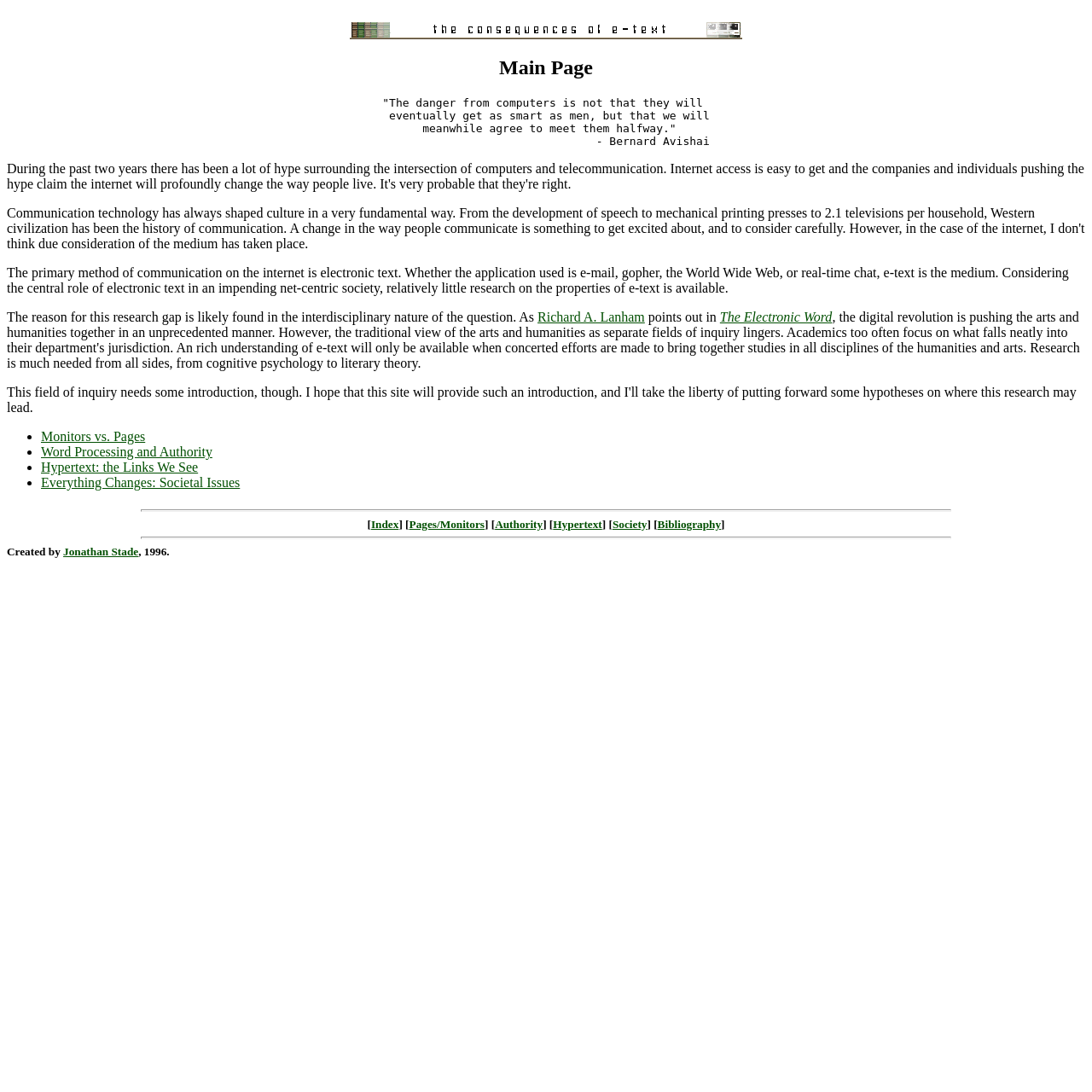Who points out the interdisciplinary nature of the question?
Give a detailed response to the question by analyzing the screenshot.

The webpage mentions that Richard A. Lanham points out the interdisciplinary nature of the question, which is likely the reason for the research gap in the properties of e-text.